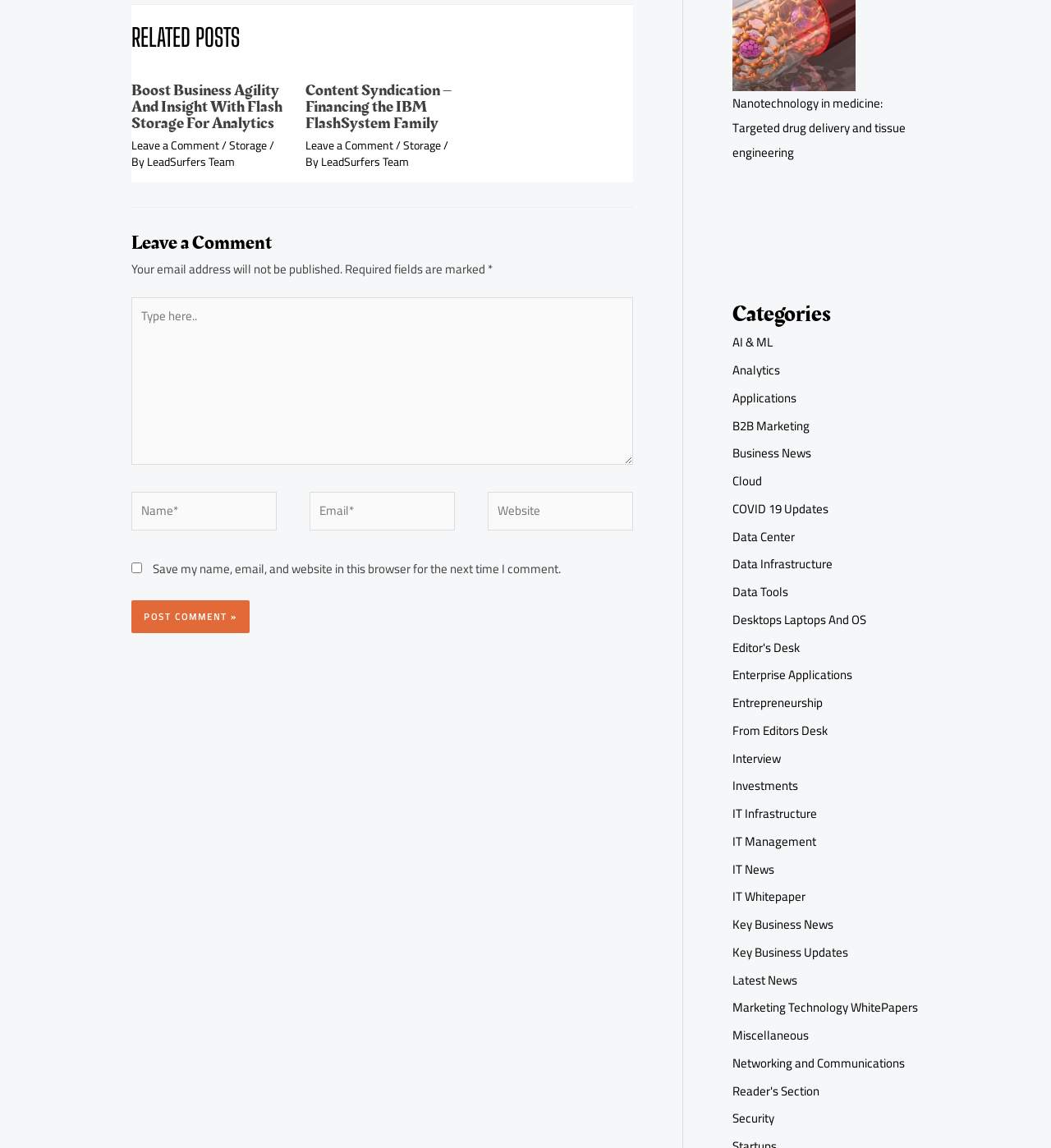Use a single word or phrase to answer this question: 
What is the text of the checkbox below the comment form?

Save my name, email, and website in this browser for the next time I comment.